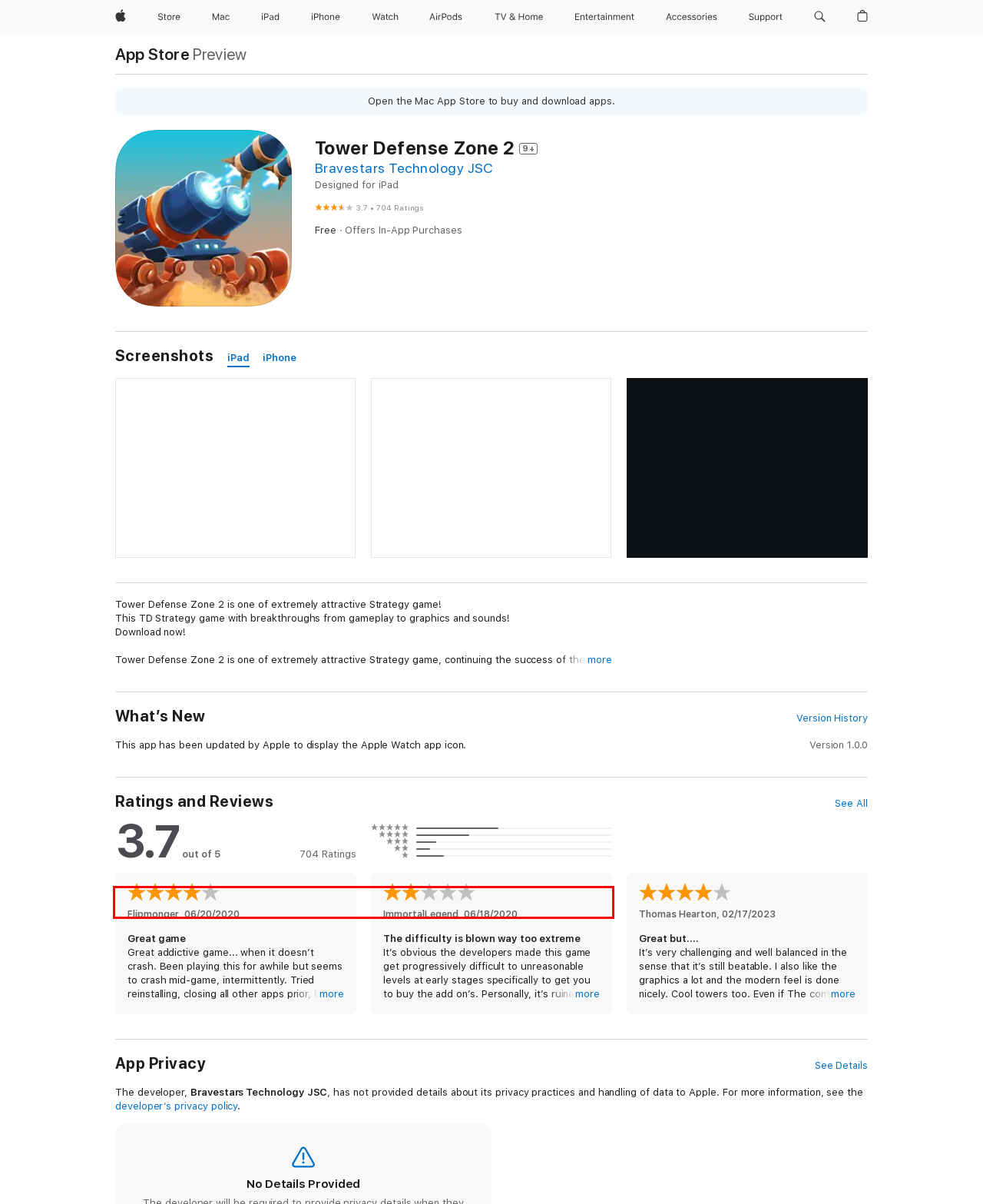Please examine the webpage screenshot containing a red bounding box and use OCR to recognize and output the text inside the red bounding box.

Moreover, Tower Defense Zone 2 also be invested carefully on sound, Tower Defense will force you to concentrate to take the initiative.